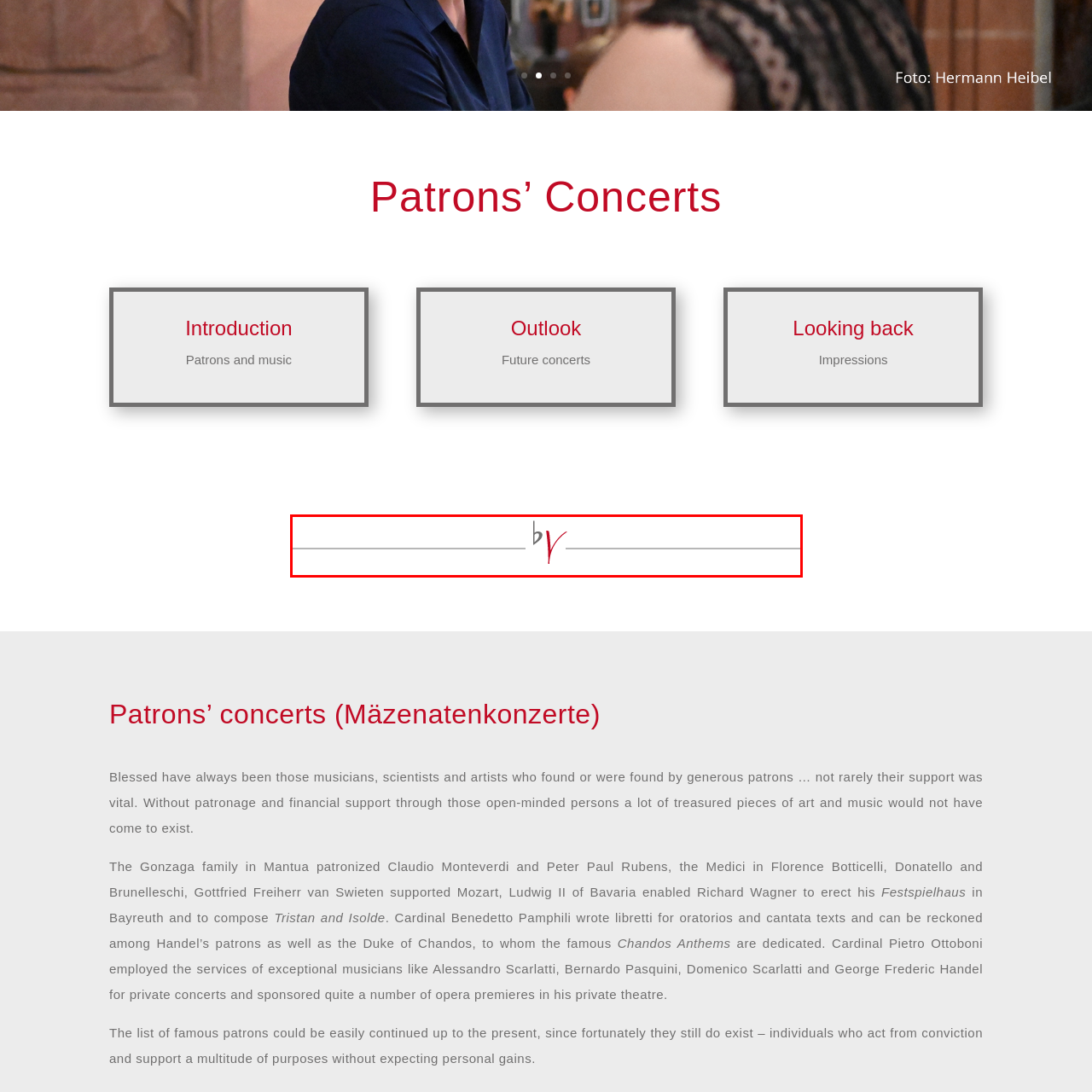Look at the area highlighted in the red box, What is the overarching message of the visual statement? Please provide an answer in a single word or phrase.

importance of patronage in the arts